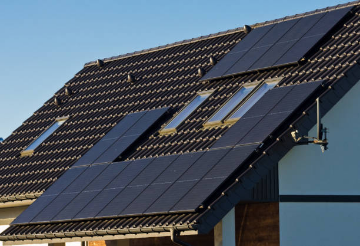Answer the question with a brief word or phrase:
What is integrated into the roof design?

Skylights